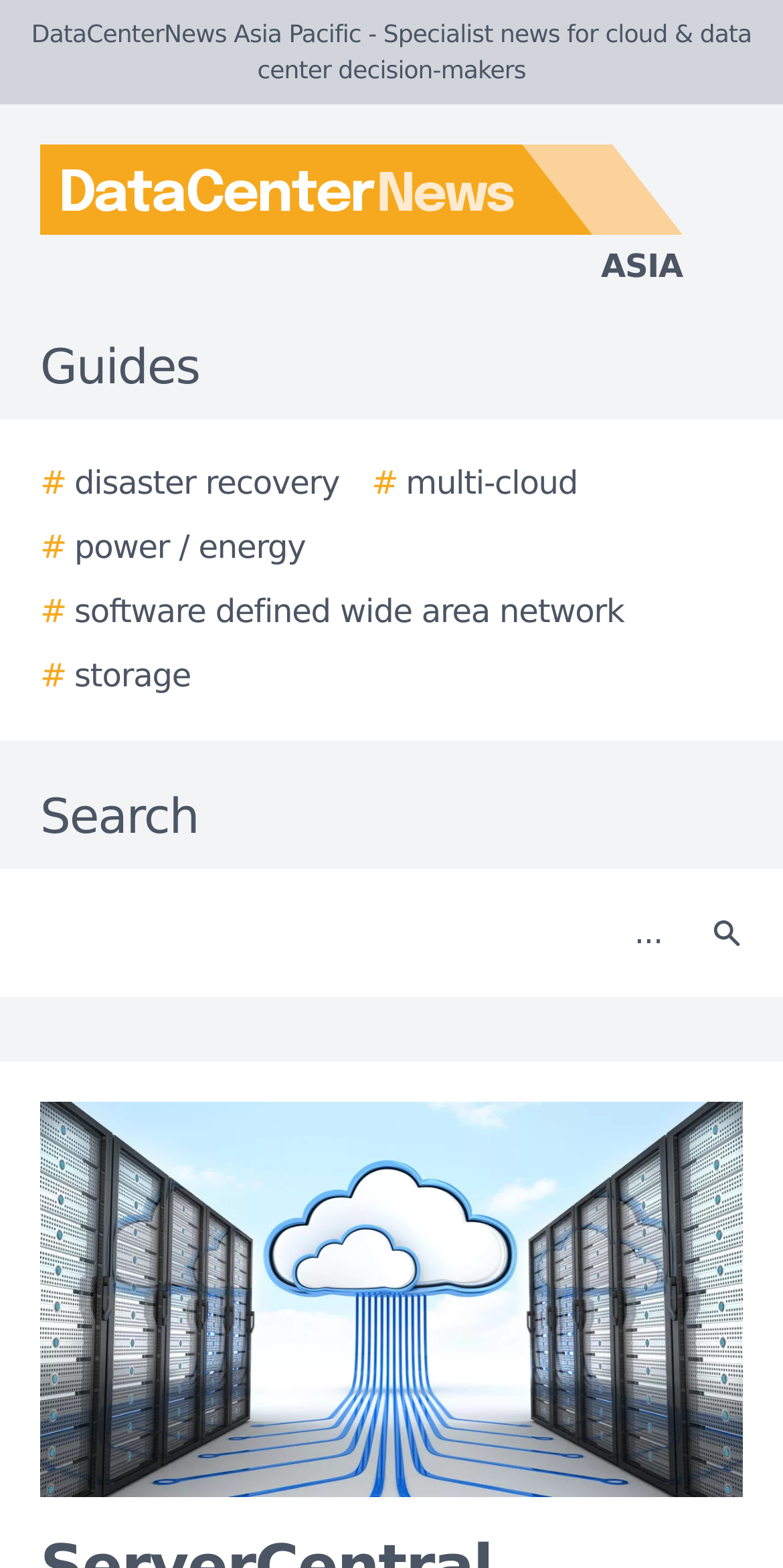What is the main topic of the story on this webpage?
Please look at the screenshot and answer in one word or a short phrase.

ServerCentral invests in Turing Group